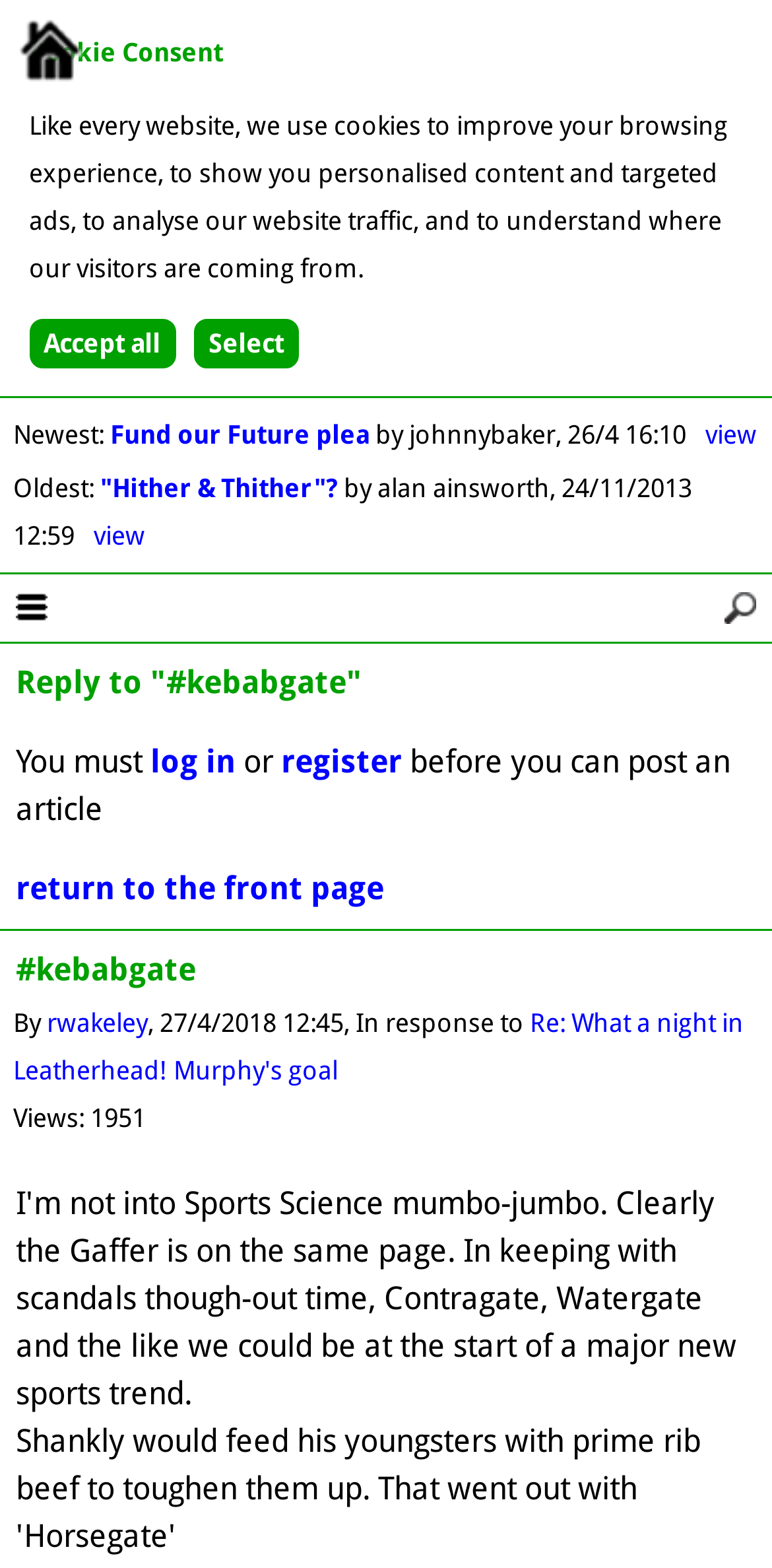Locate the bounding box coordinates of the clickable area needed to fulfill the instruction: "Return to front page".

[0.027, 0.038, 0.109, 0.057]